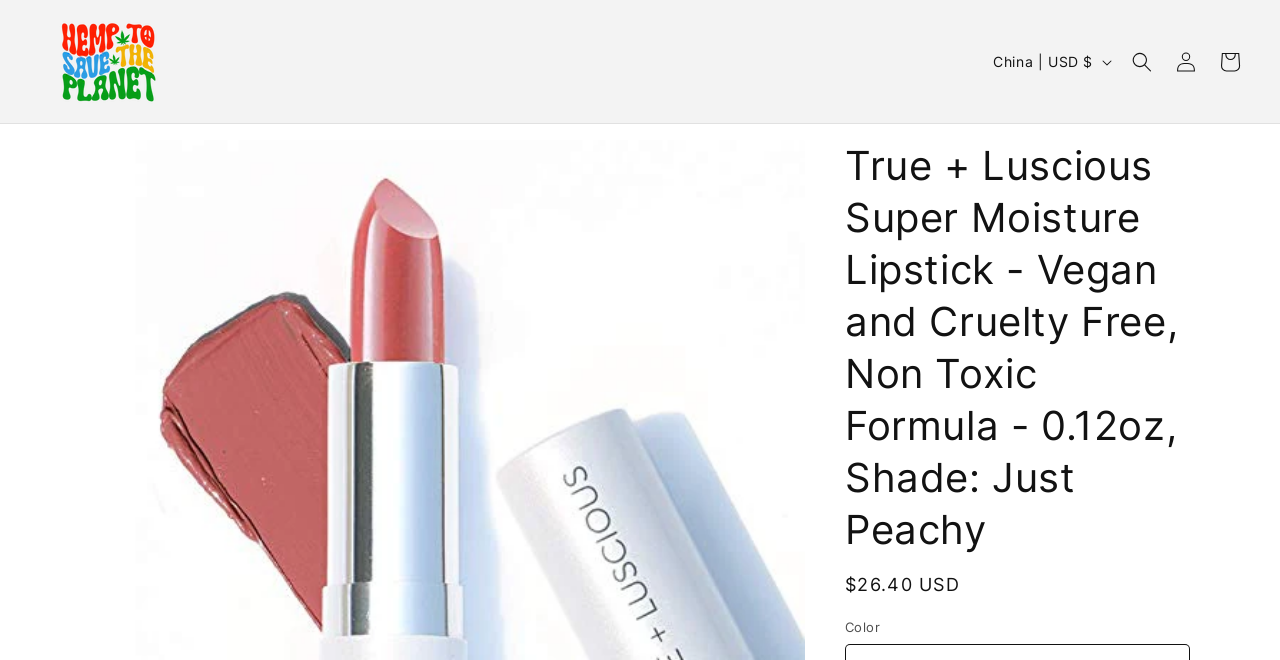What is the price of the lipstick? Look at the image and give a one-word or short phrase answer.

$26.40 USD